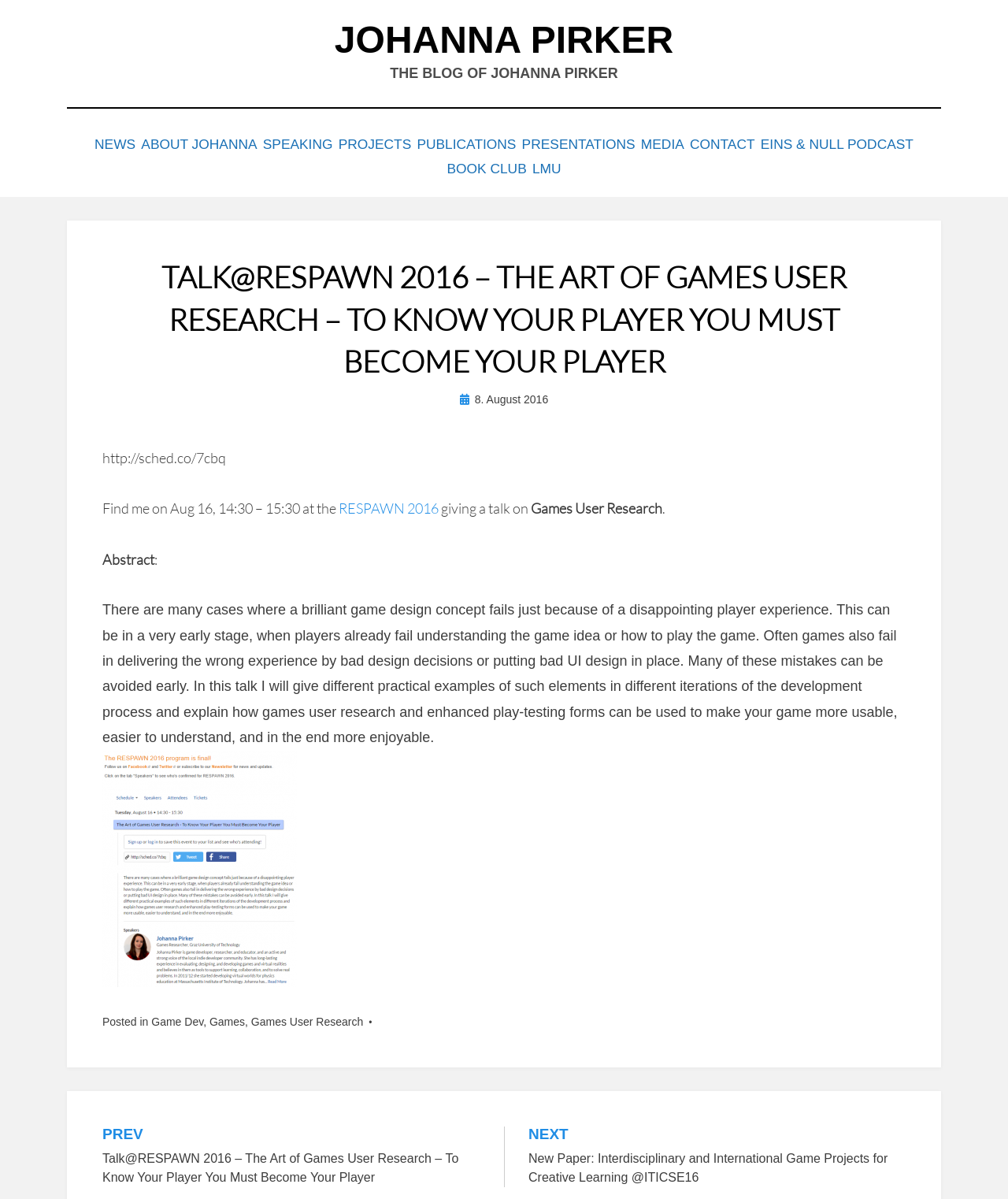Please identify the bounding box coordinates of the area I need to click to accomplish the following instruction: "Go to the 'CONTACT' page".

[0.794, 0.11, 0.877, 0.128]